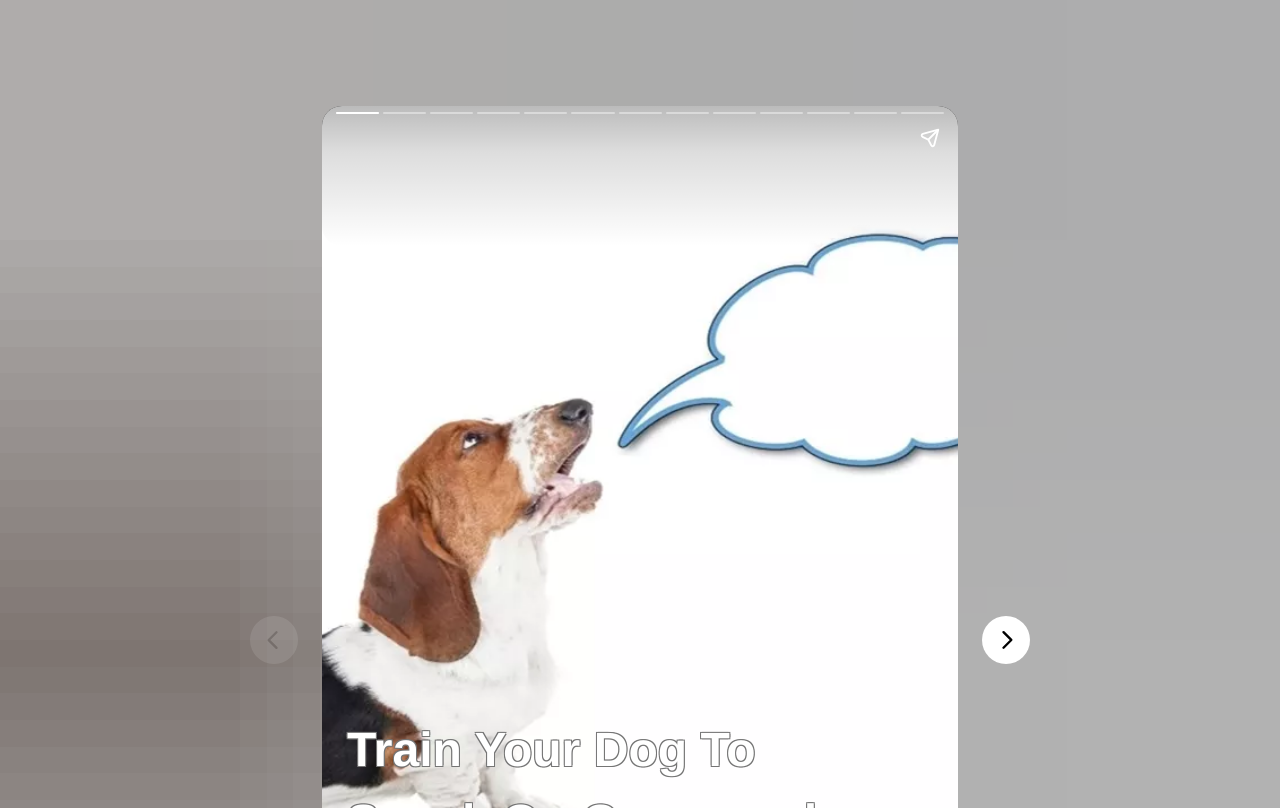Determine the bounding box for the UI element that matches this description: "aria-label="Share story"".

[0.708, 0.141, 0.745, 0.2]